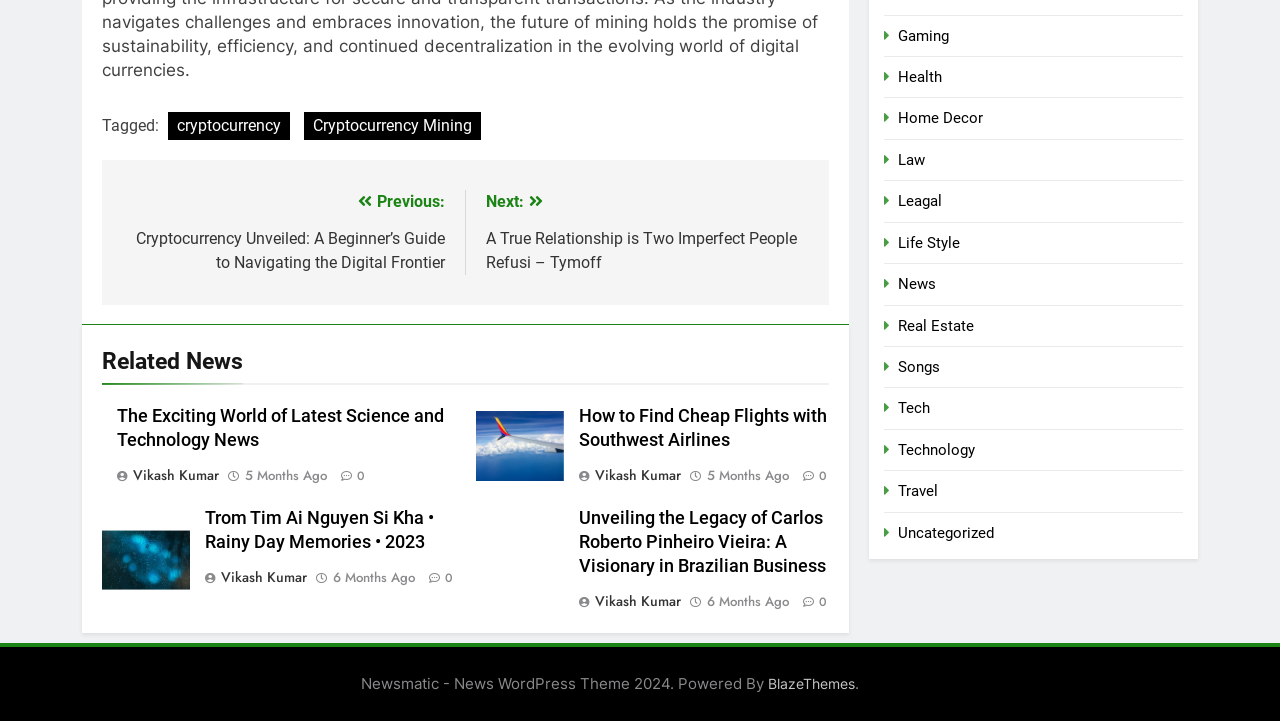Locate the bounding box coordinates of the element's region that should be clicked to carry out the following instruction: "Navigate to the 'Posts' section". The coordinates need to be four float numbers between 0 and 1, i.e., [left, top, right, bottom].

[0.08, 0.222, 0.648, 0.423]